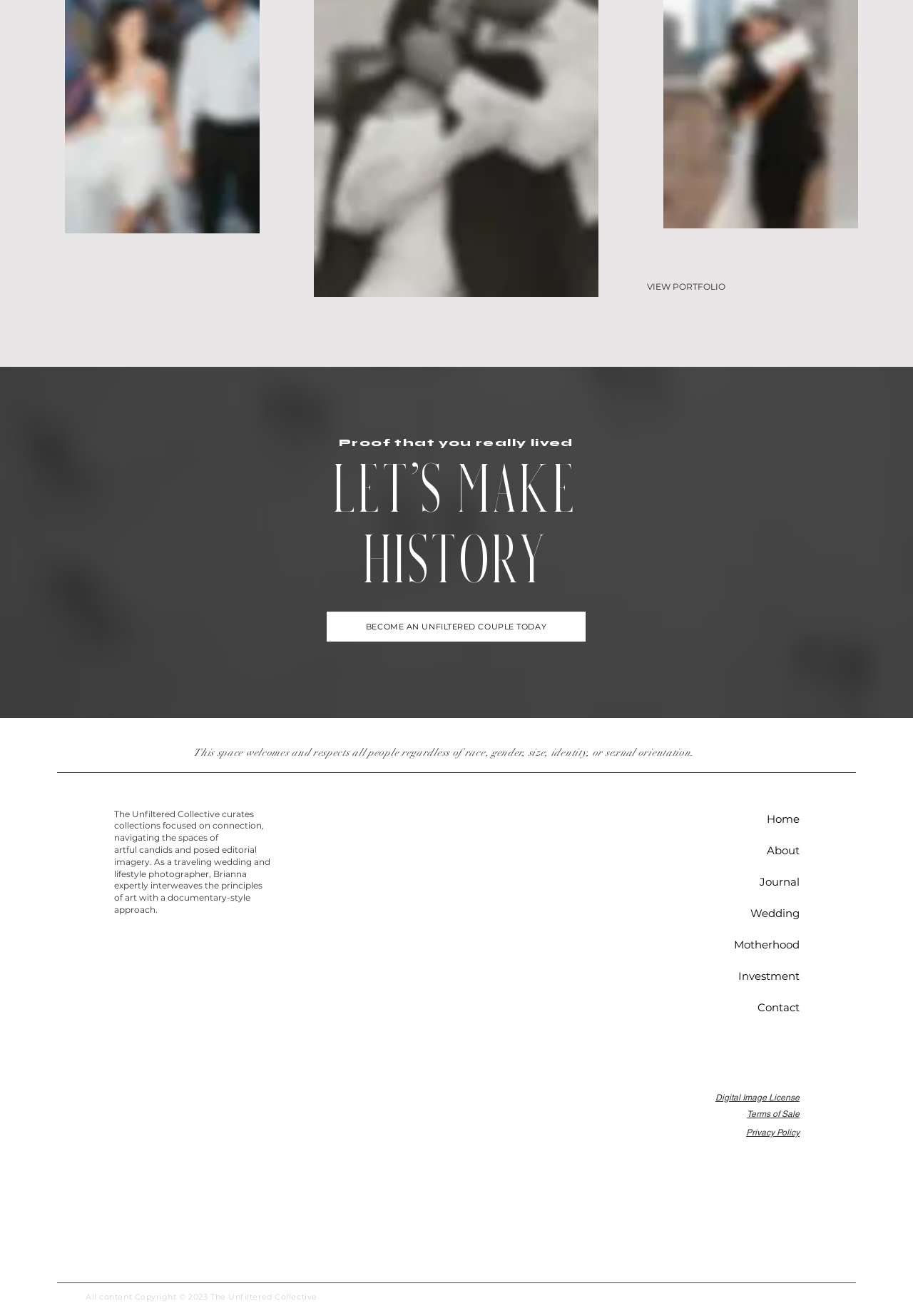Can you find the bounding box coordinates for the element to click on to achieve the instruction: "View the 'About Us' page"?

None